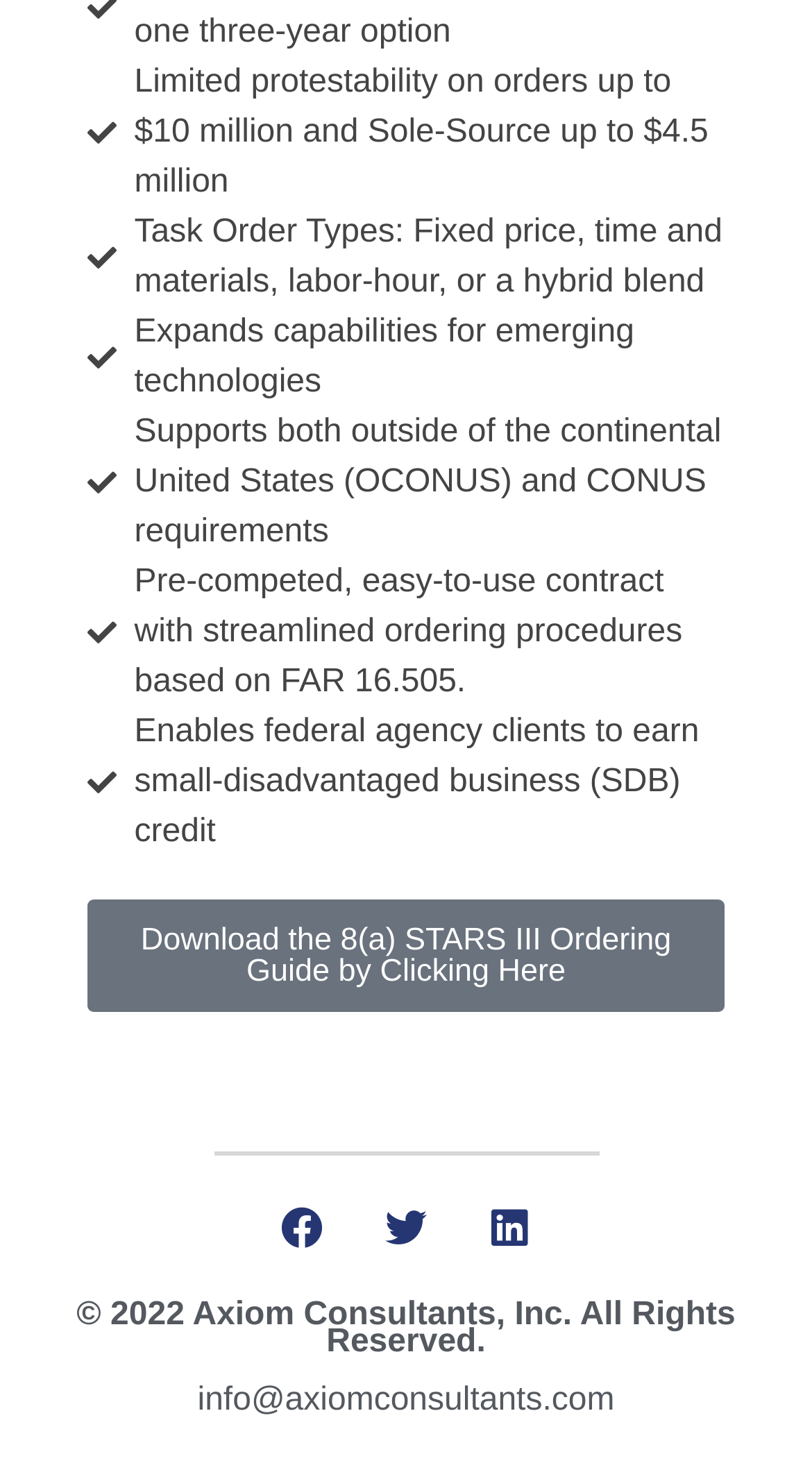Please provide a brief answer to the following inquiry using a single word or phrase:
What credit can federal agency clients earn?

Small-disadvantaged business (SDB) credit